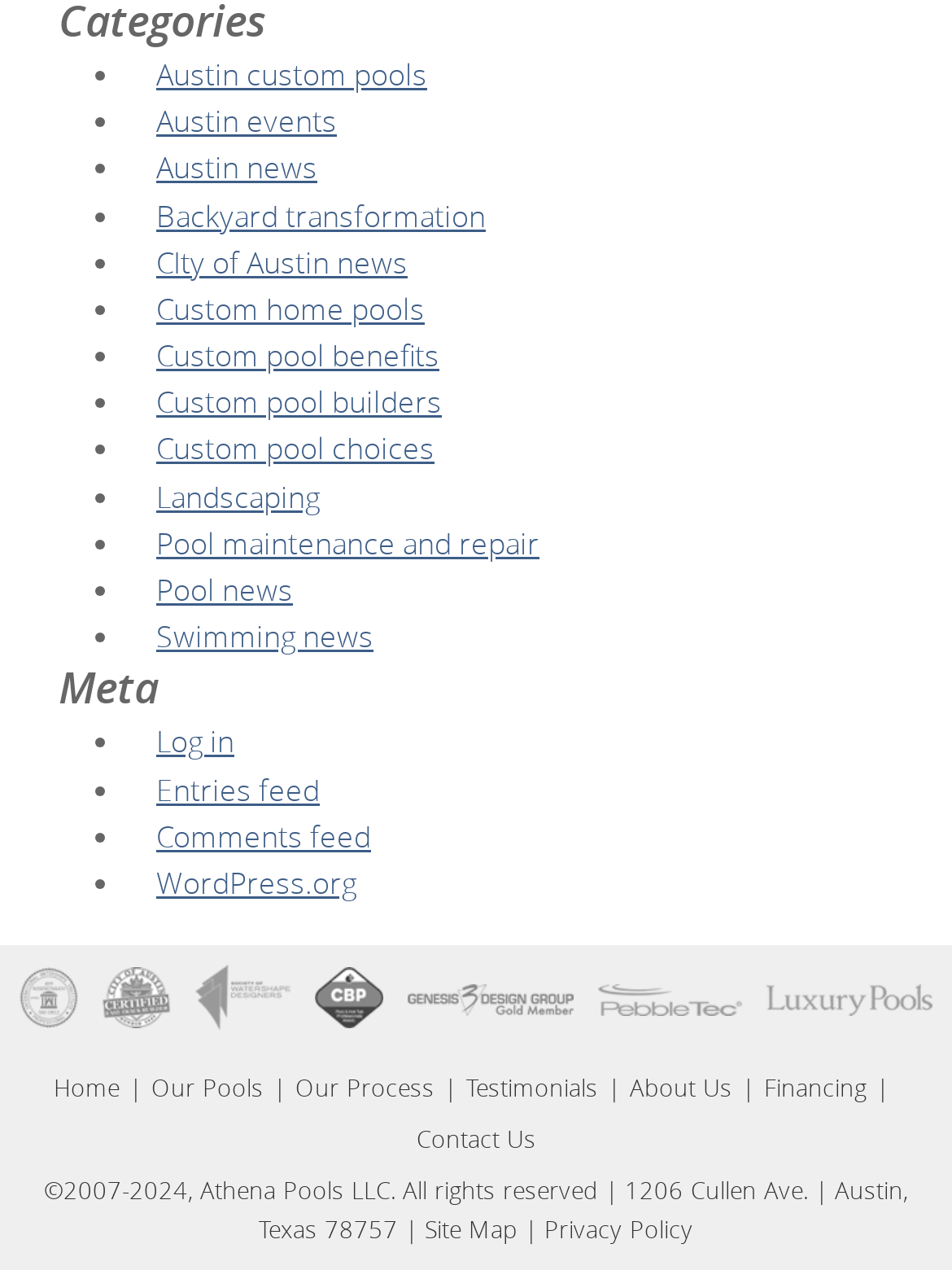What is the purpose of the 'Meta' section?
Based on the visual, give a brief answer using one word or a short phrase.

Login and feed links